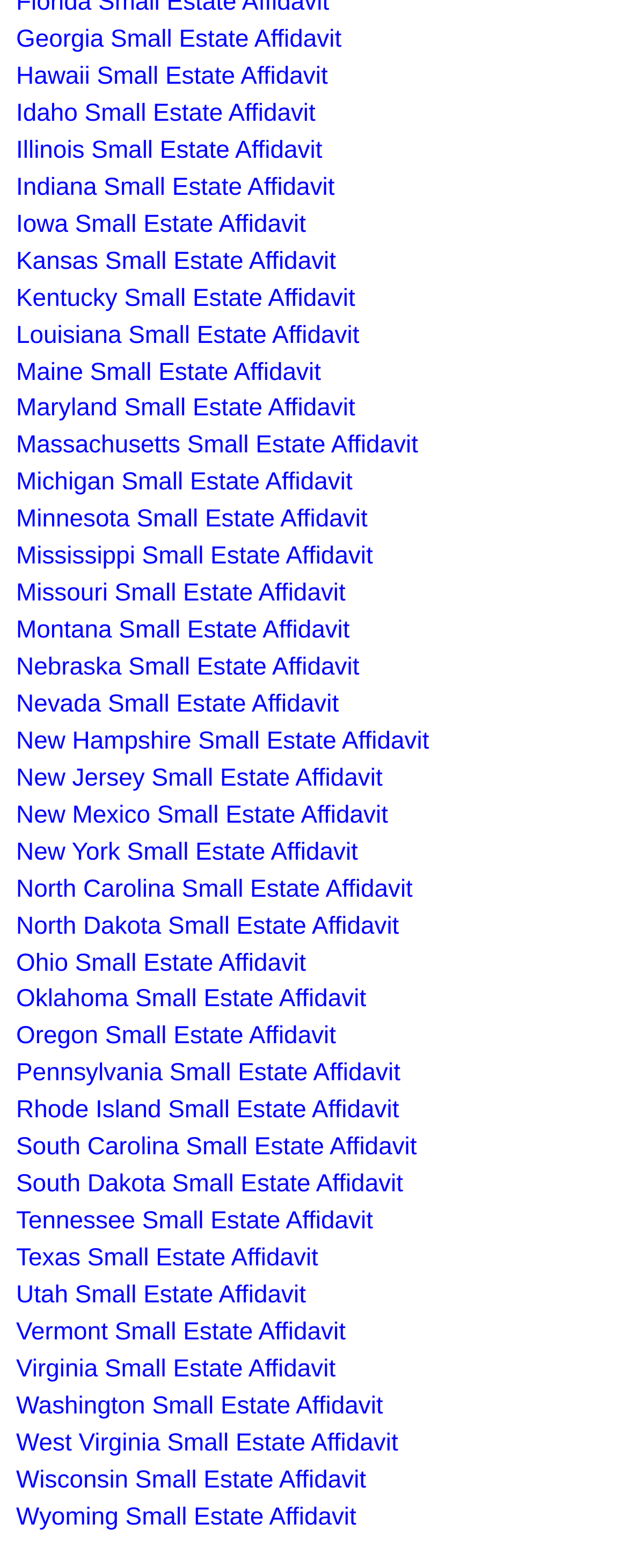Please find and report the bounding box coordinates of the element to click in order to perform the following action: "Explore Massachusetts Small Estate Affidavit". The coordinates should be expressed as four float numbers between 0 and 1, in the format [left, top, right, bottom].

[0.026, 0.276, 0.666, 0.293]